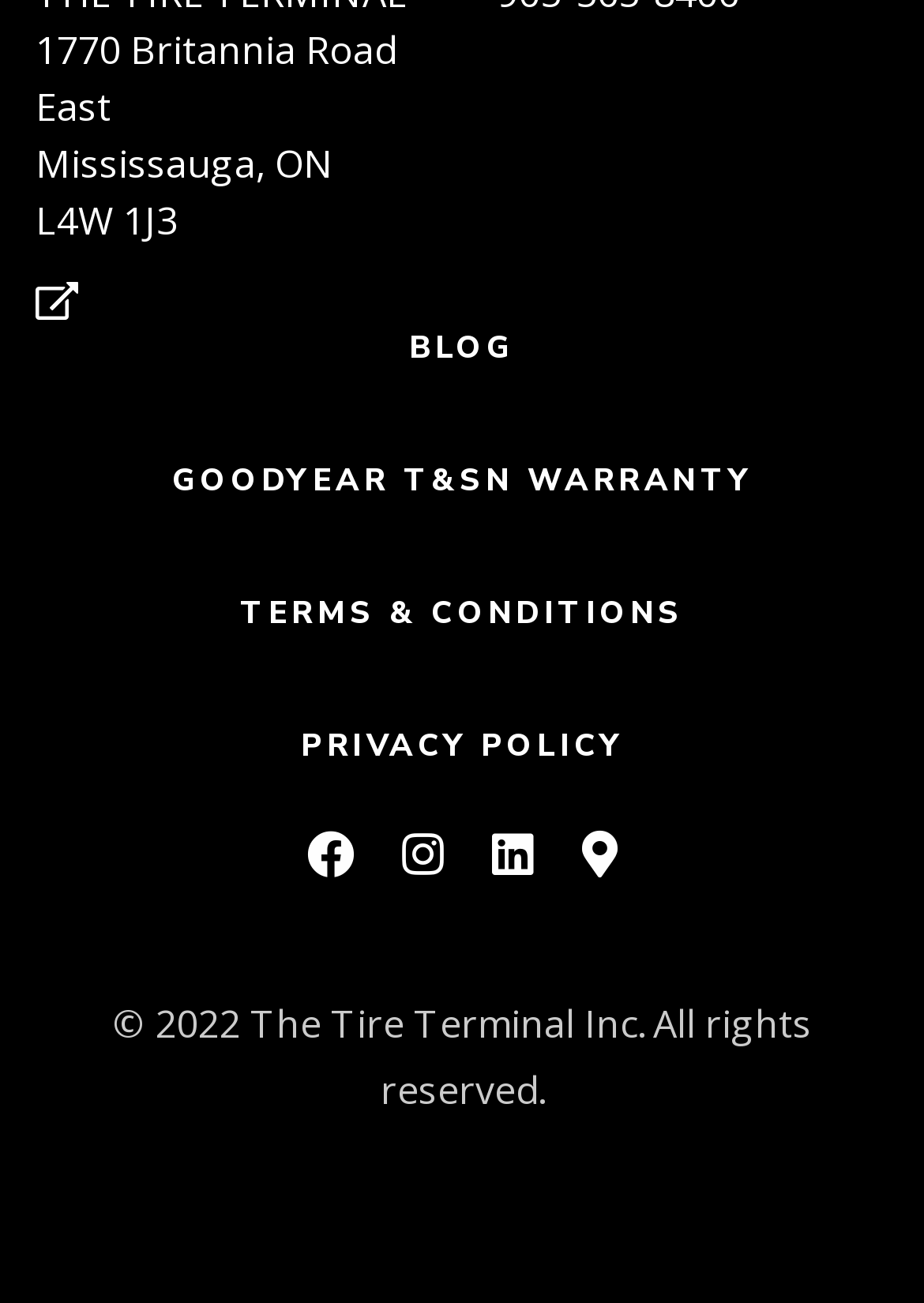Determine the bounding box coordinates for the area that needs to be clicked to fulfill this task: "go to terms and conditions". The coordinates must be given as four float numbers between 0 and 1, i.e., [left, top, right, bottom].

[0.26, 0.421, 0.74, 0.522]